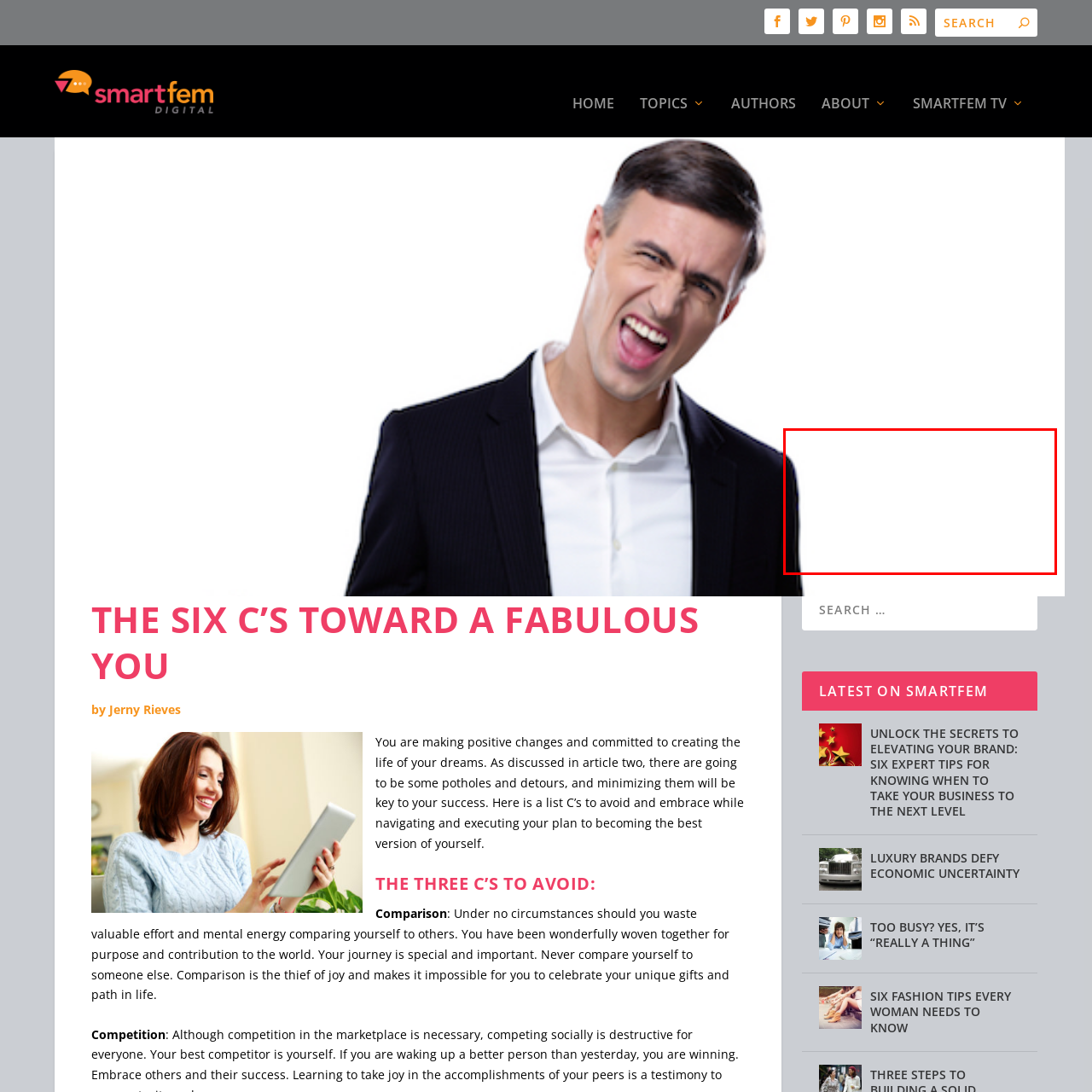Review the part of the image encased in the red box and give an elaborate answer to the question posed: What is the tone of the media approach?

The caption describes the layout as suggesting 'a vibrant and engaging approach to media', which implies that the tone of the media approach is vibrant and engaging.